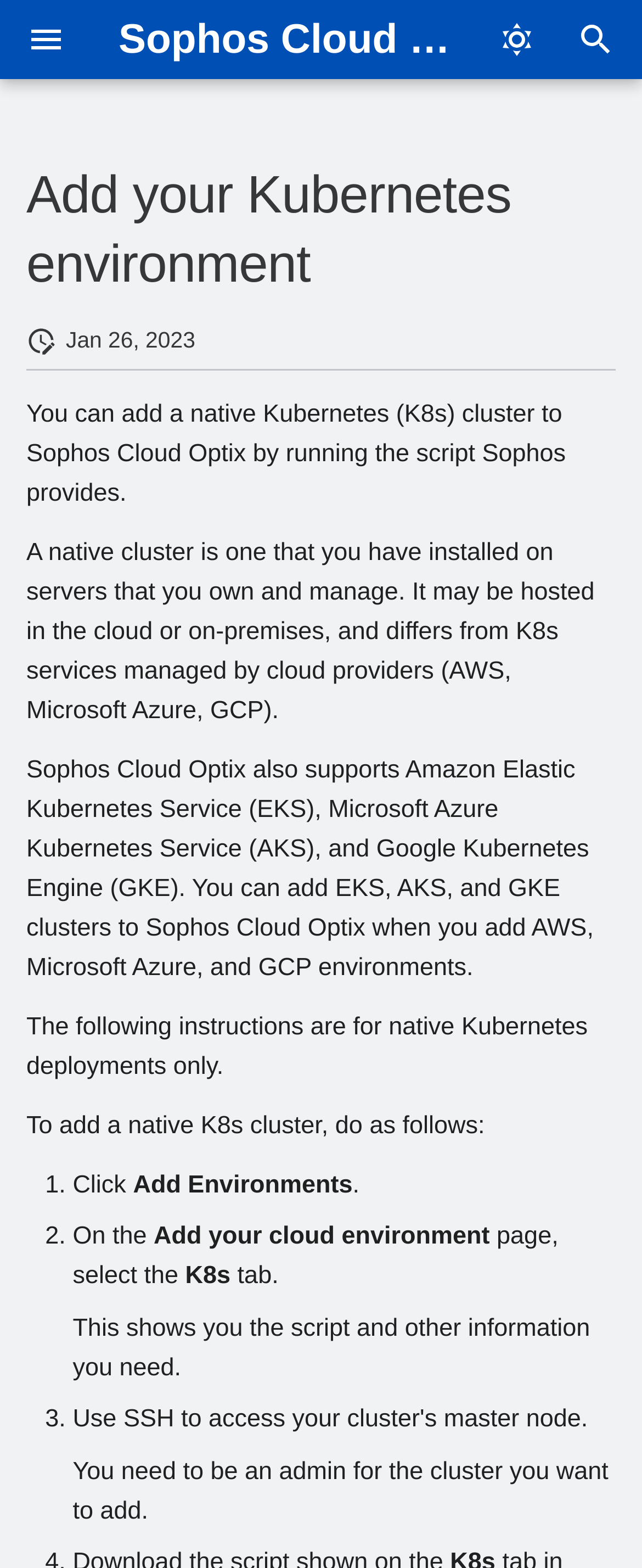Provide a short answer using a single word or phrase for the following question: 
What is the requirement to add a native K8s cluster?

You need to be an admin